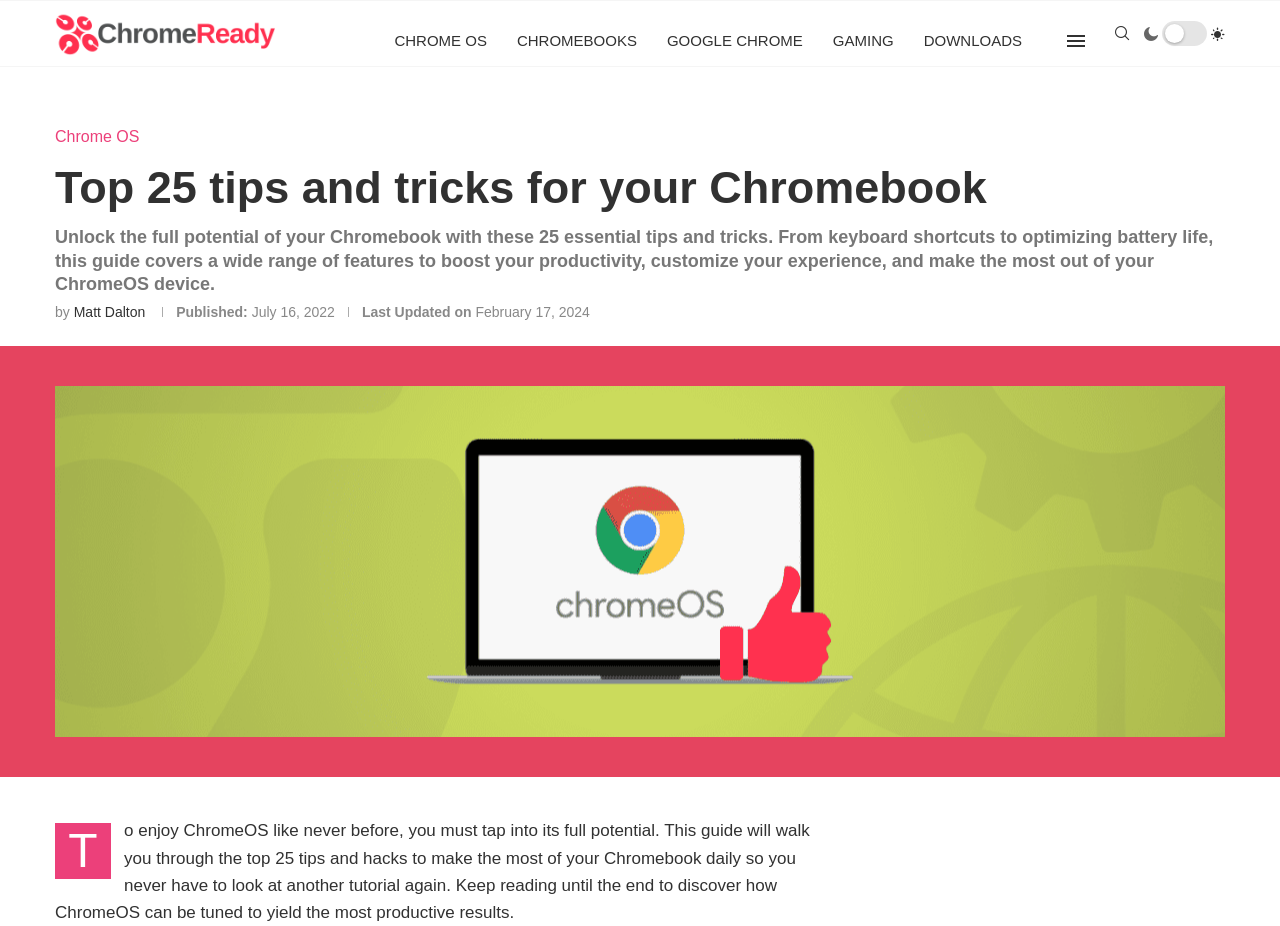Kindly determine the bounding box coordinates for the area that needs to be clicked to execute this instruction: "Explore Chrome OS".

[0.043, 0.153, 0.109, 0.174]